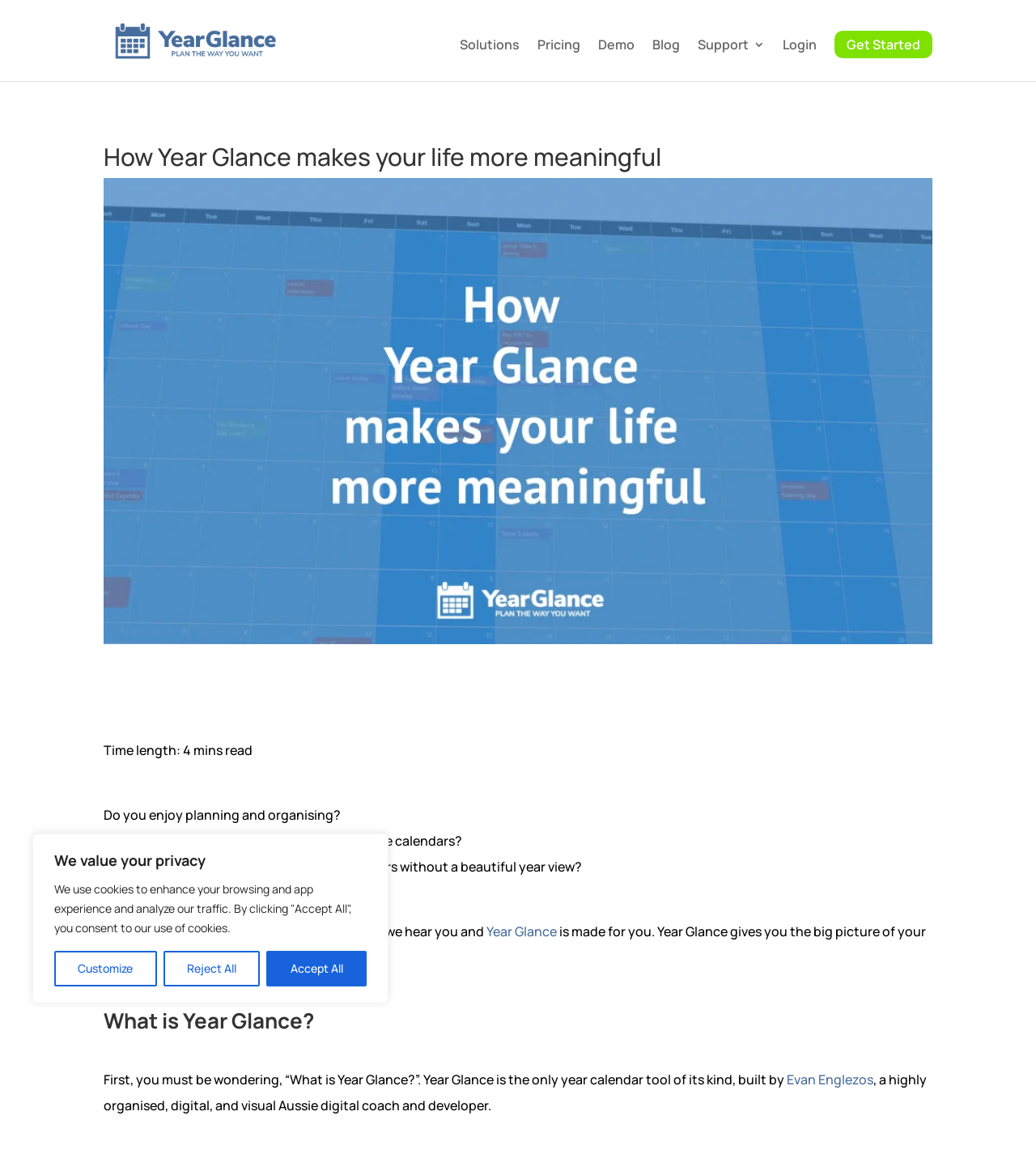Please identify the bounding box coordinates of the element that needs to be clicked to execute the following command: "Click the Year Glance link". Provide the bounding box using four float numbers between 0 and 1, formatted as [left, top, right, bottom].

[0.102, 0.026, 0.34, 0.041]